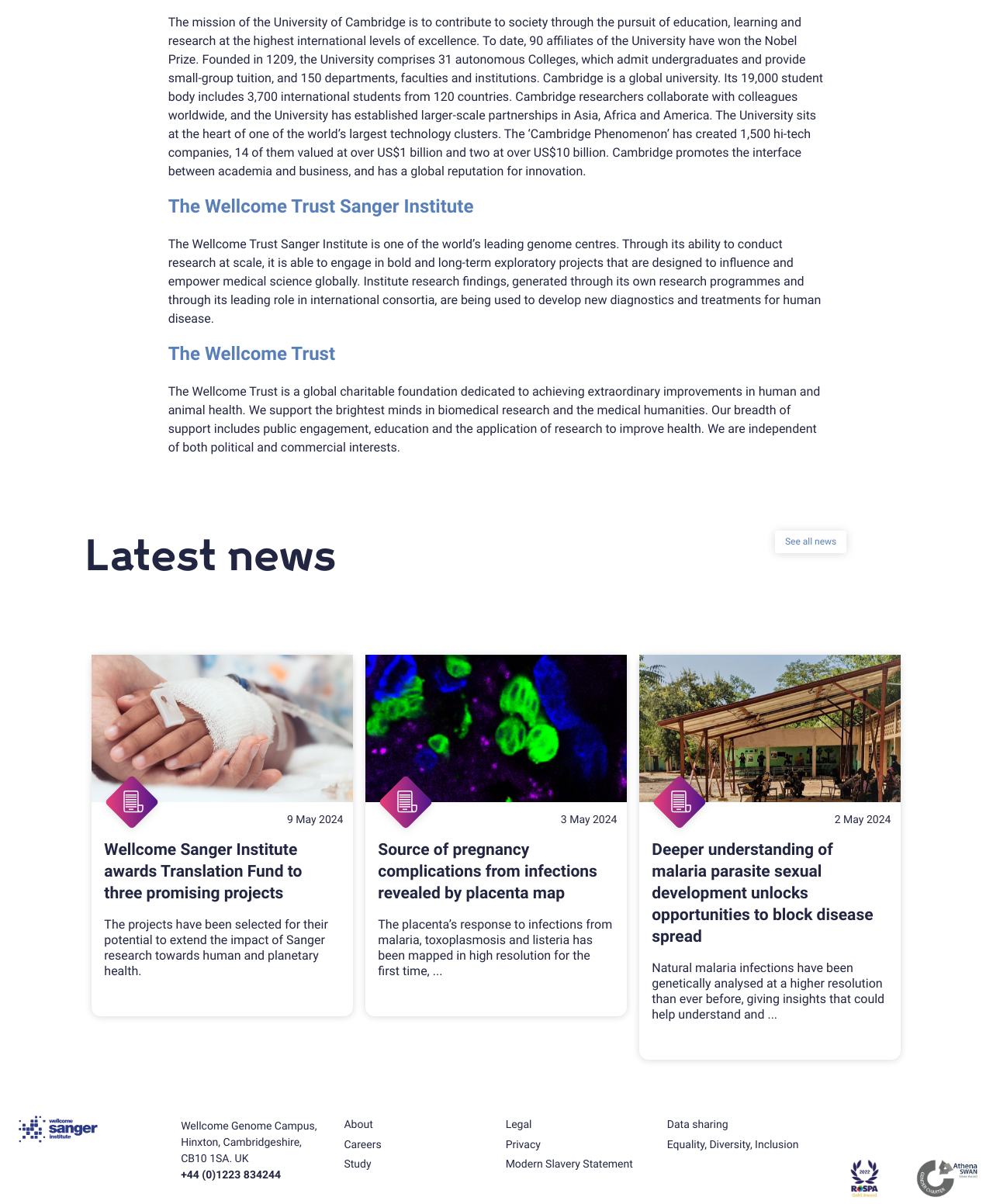Please find the bounding box coordinates of the element's region to be clicked to carry out this instruction: "Visit the About page".

[0.345, 0.929, 0.377, 0.94]